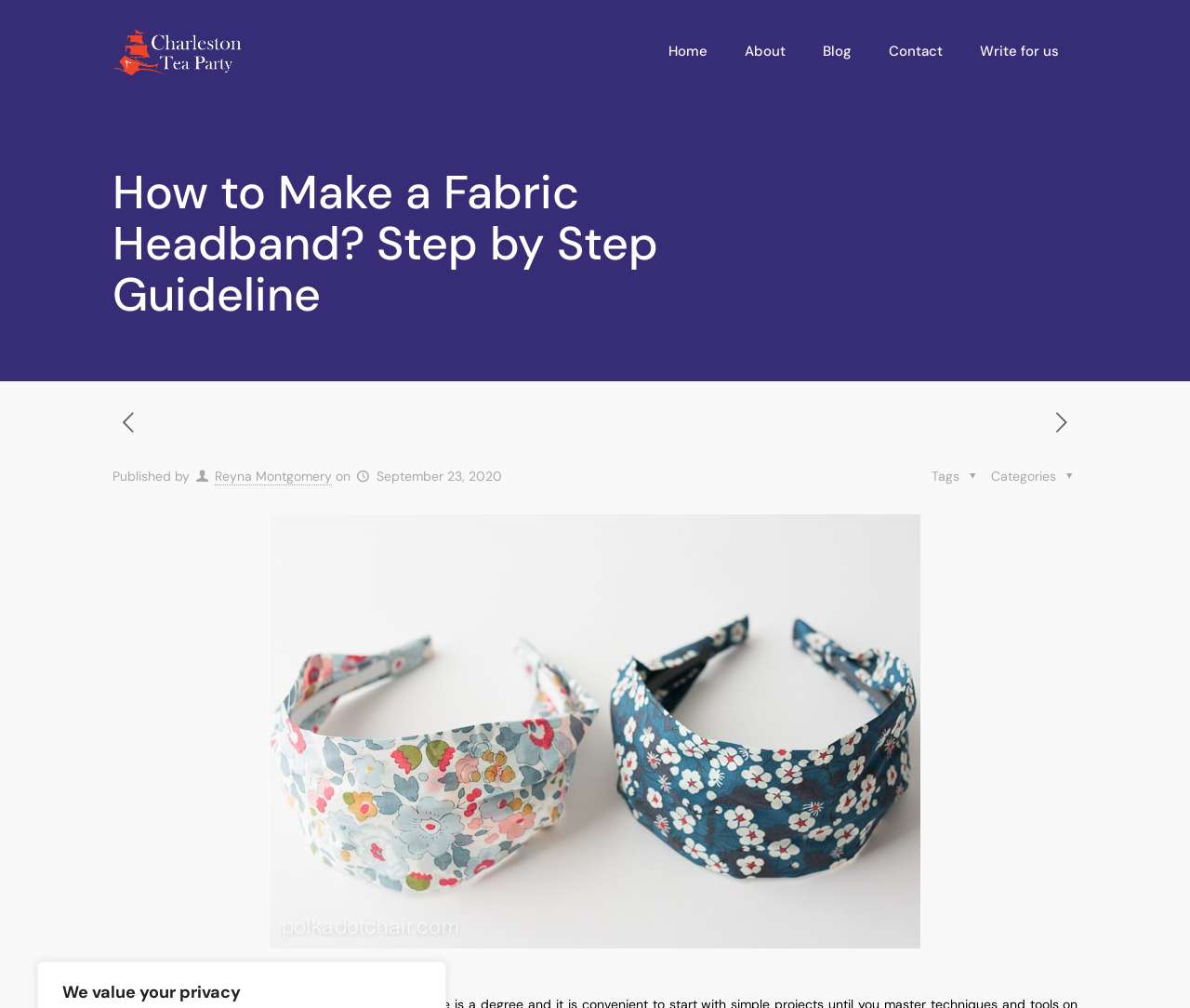Give a one-word or short-phrase answer to the following question: 
What is the topic of the article?

Fabric Headband